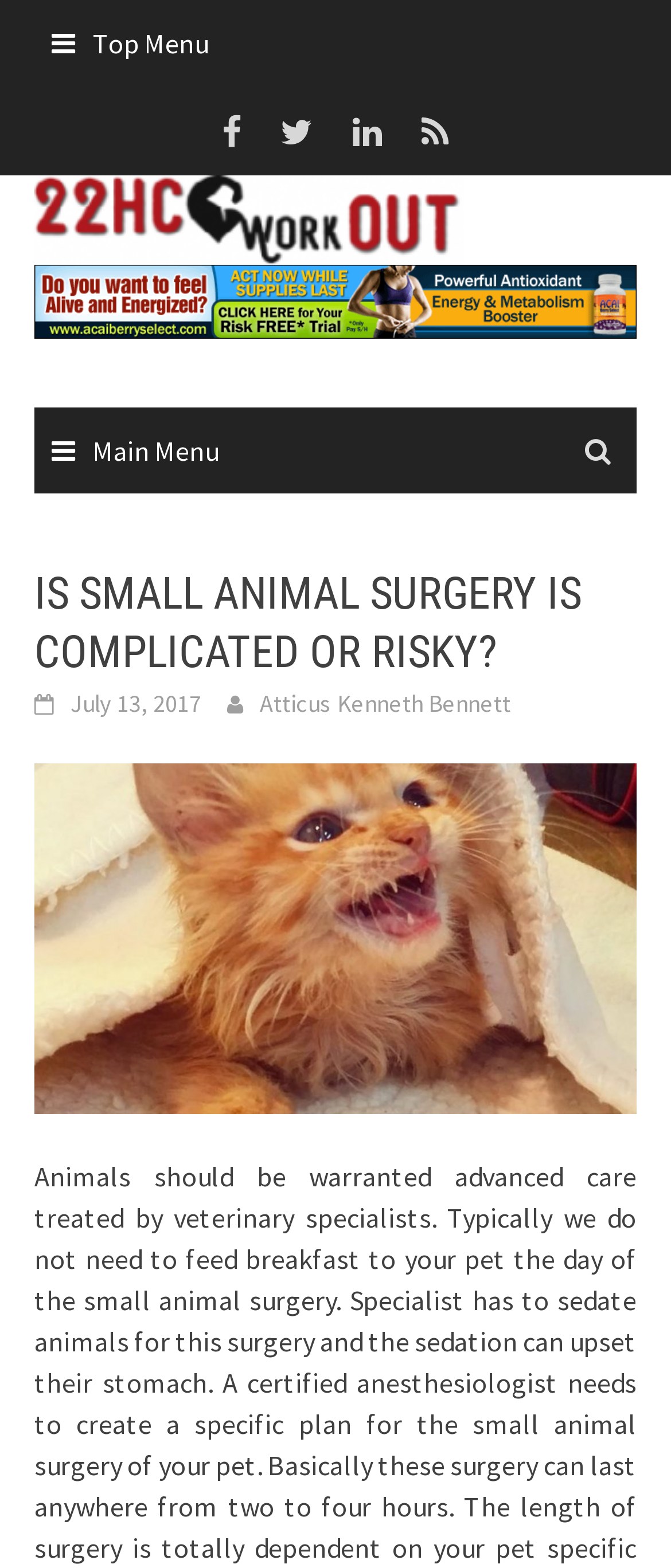Generate the text content of the main headline of the webpage.

IS SMALL ANIMAL SURGERY IS COMPLICATED OR RISKY?